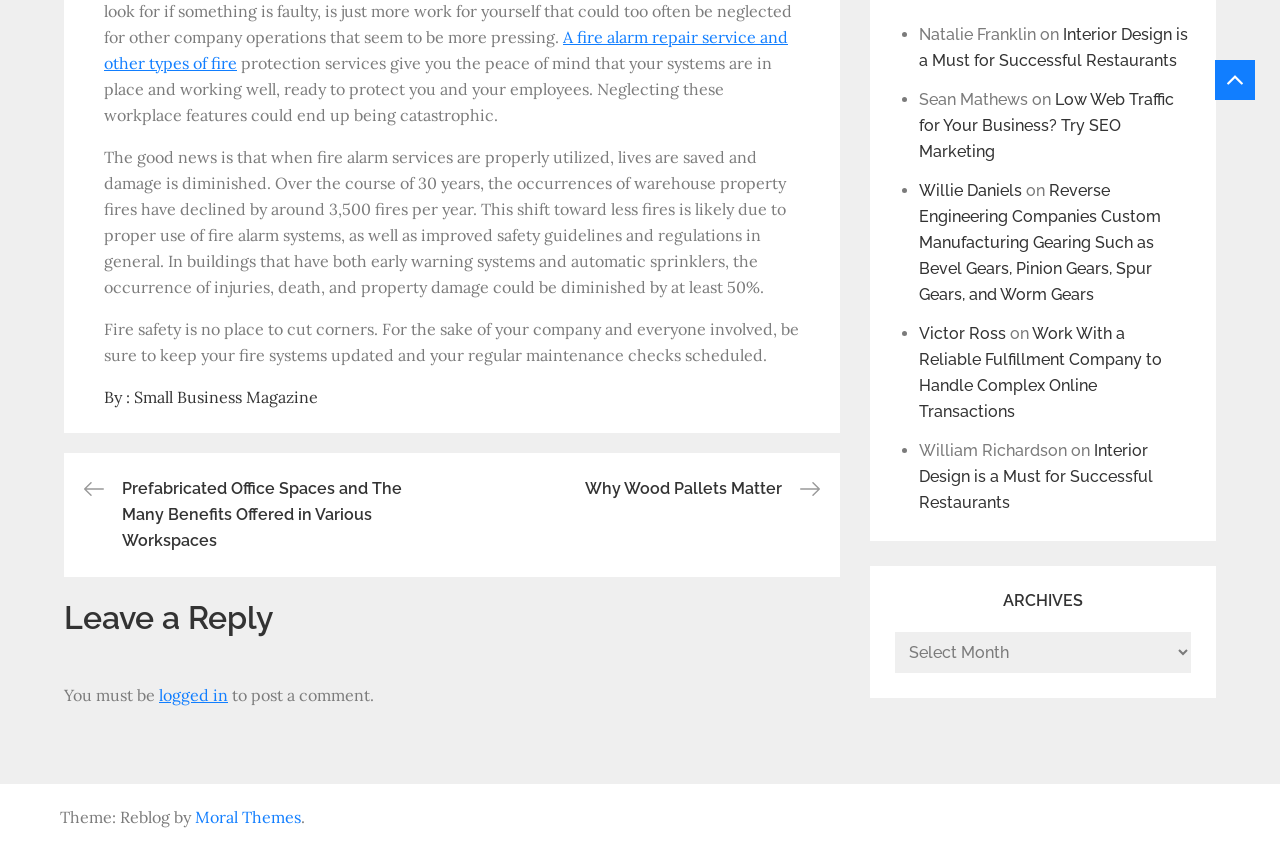Please identify the bounding box coordinates of the element that needs to be clicked to execute the following command: "Click on 'Leave a Reply'". Provide the bounding box using four float numbers between 0 and 1, formatted as [left, top, right, bottom].

[0.05, 0.702, 0.657, 0.751]